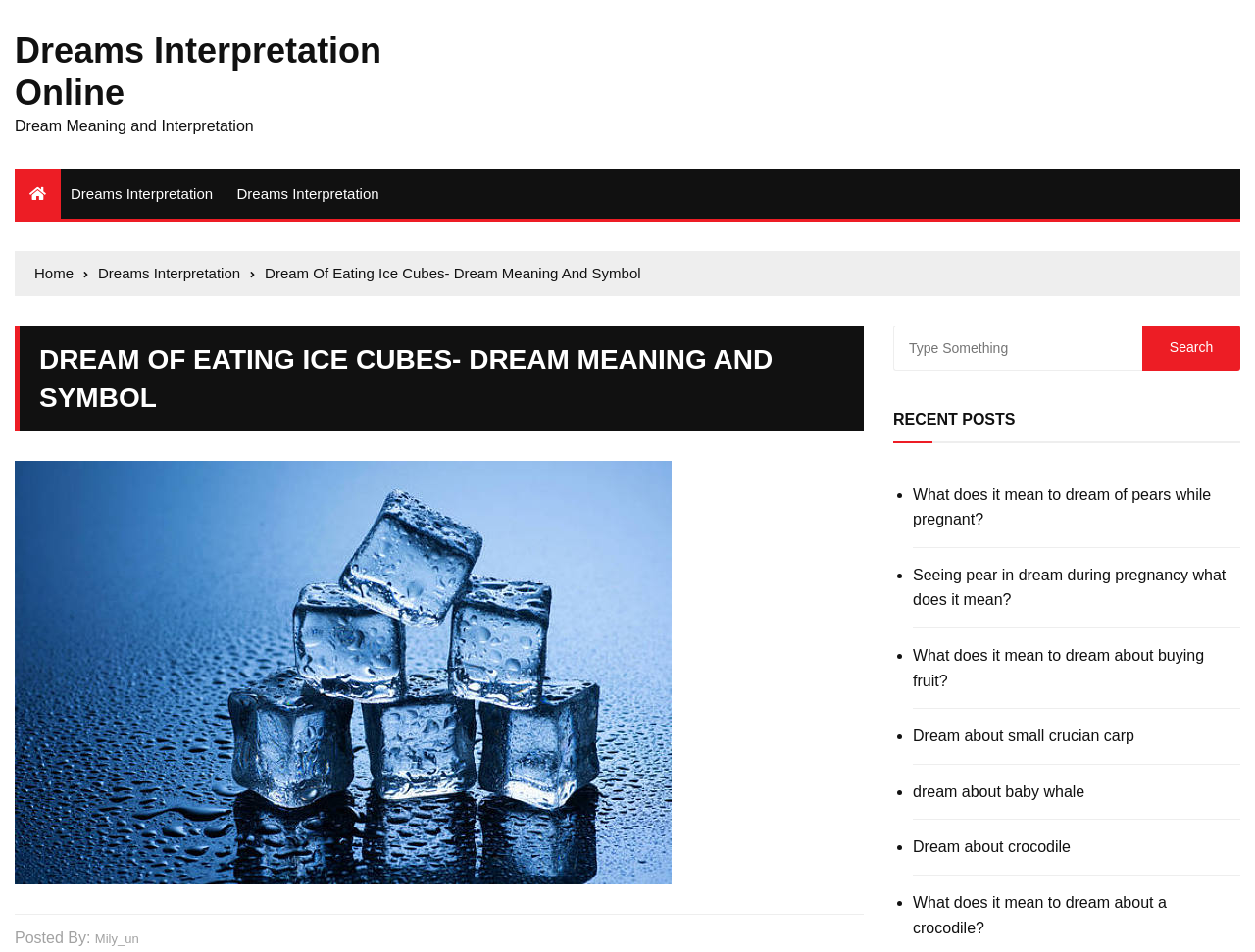What is the purpose of the search box?
Using the image, elaborate on the answer with as much detail as possible.

The search box is located on the right side of the webpage, and it is likely used to search for dreams and their meanings, as the webpage is about dreams interpretation.